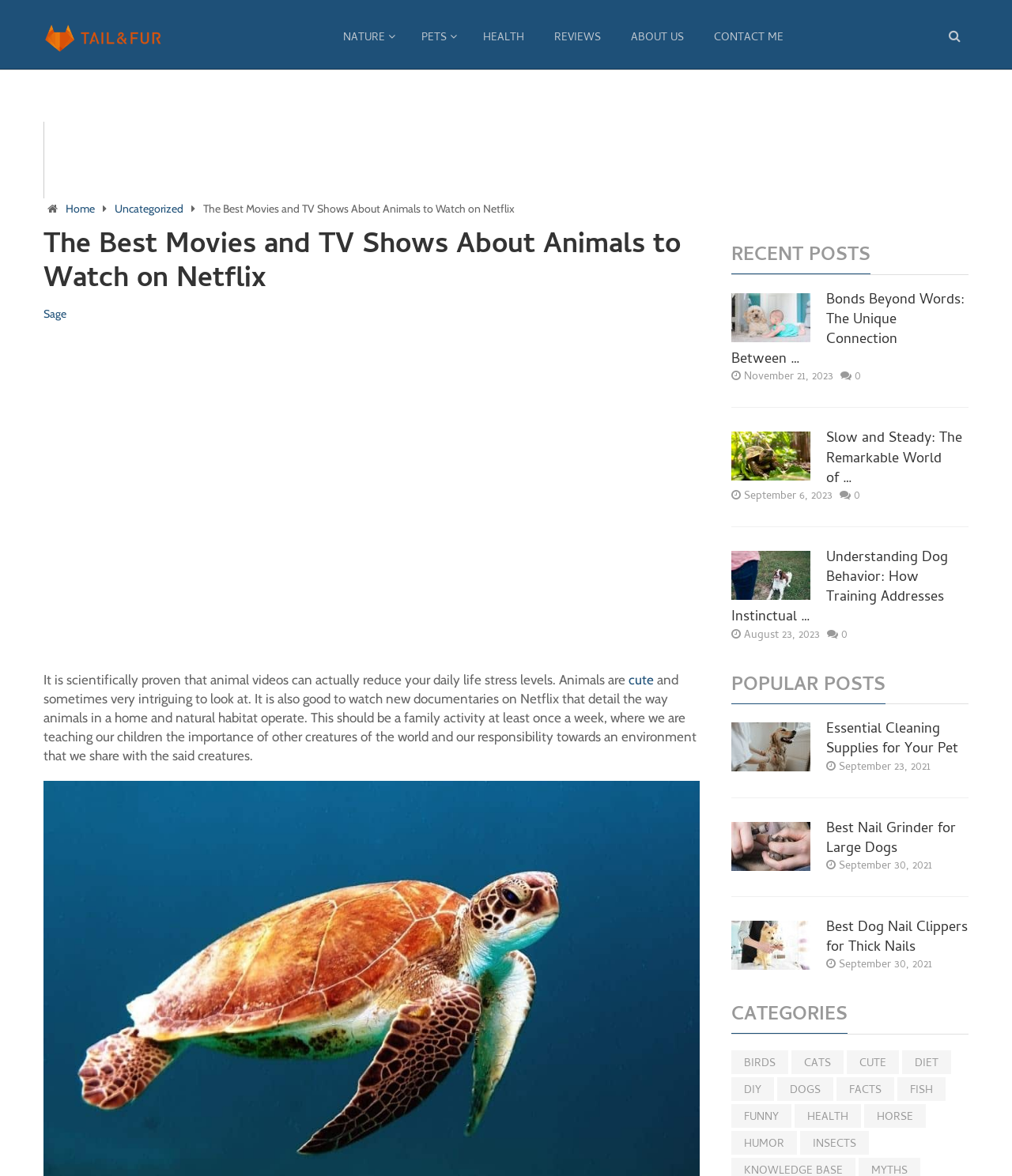Answer the question with a single word or phrase: 
What is the name of the website?

Tail and Fur